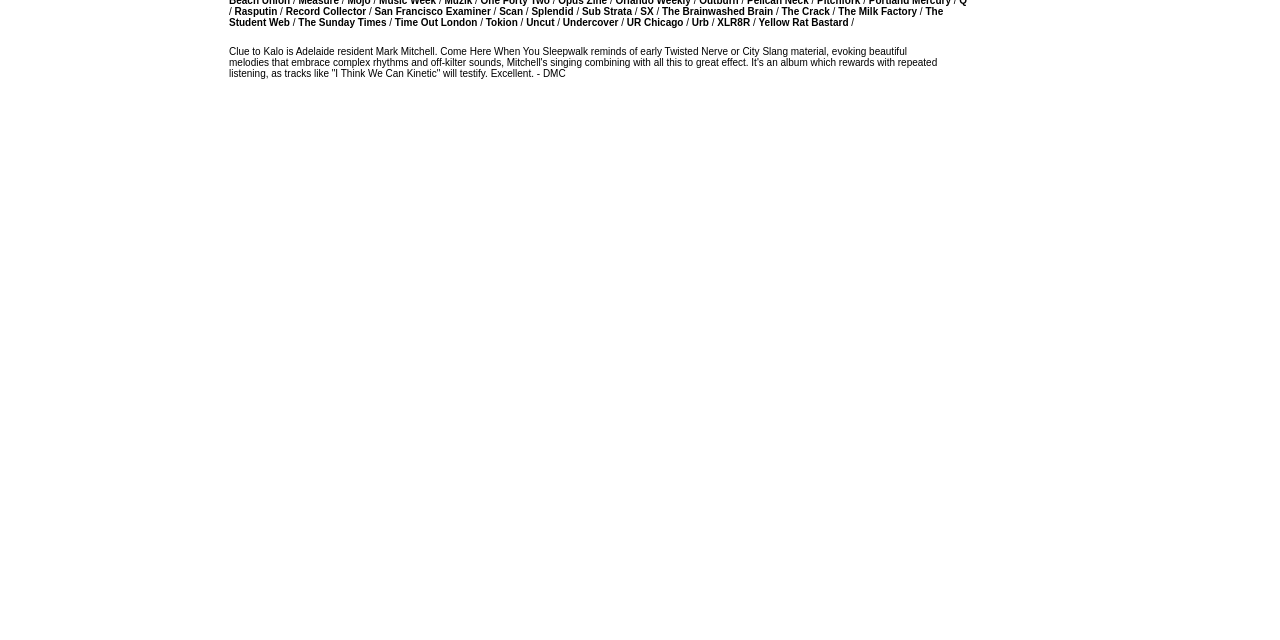Using the element description Rasputin, predict the bounding box coordinates for the UI element. Provide the coordinates in (top-left x, top-left y, bottom-right x, bottom-right y) format with values ranging from 0 to 1.

[0.183, 0.009, 0.217, 0.027]